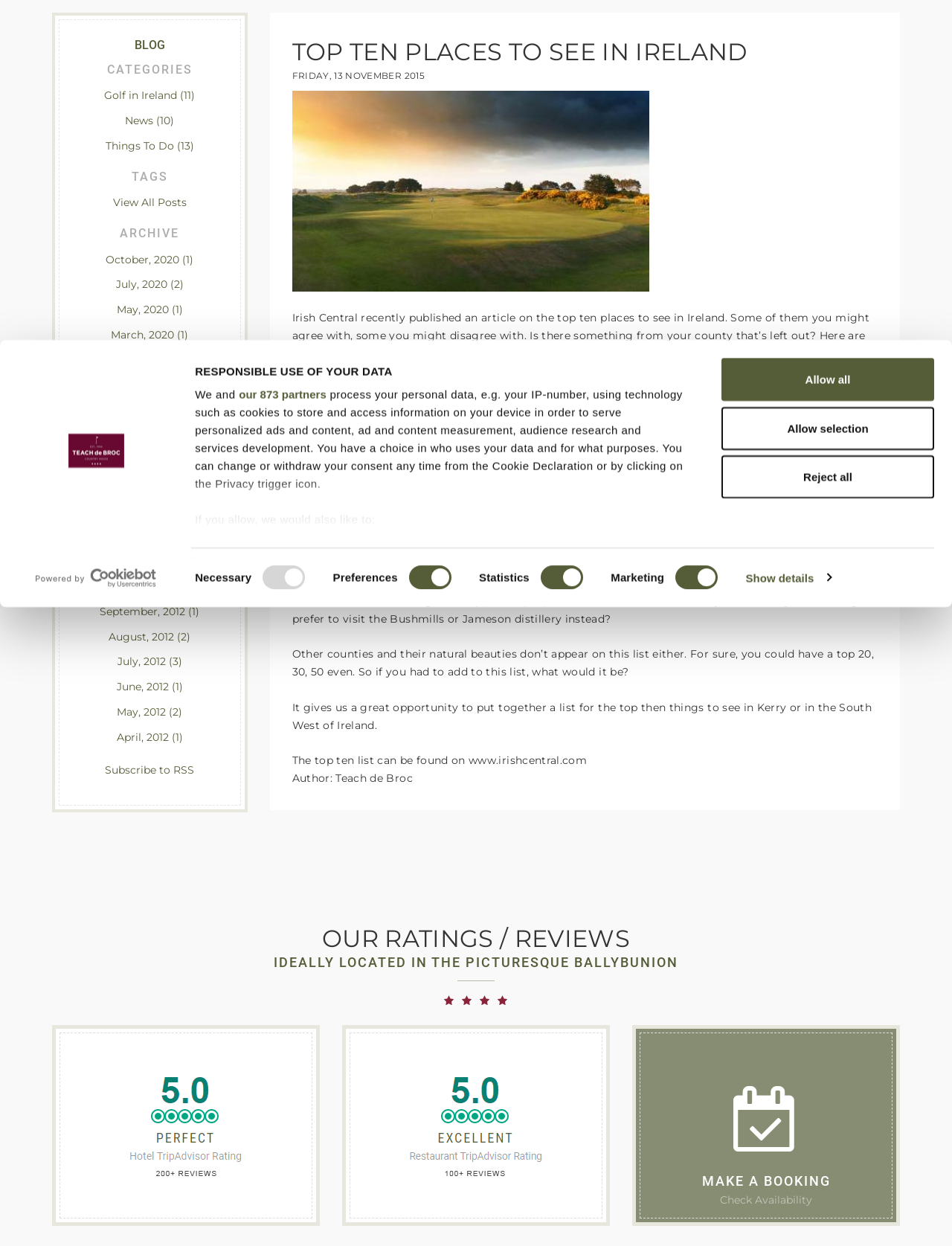Mark the bounding box of the element that matches the following description: "details section".

[0.205, 0.383, 0.286, 0.393]